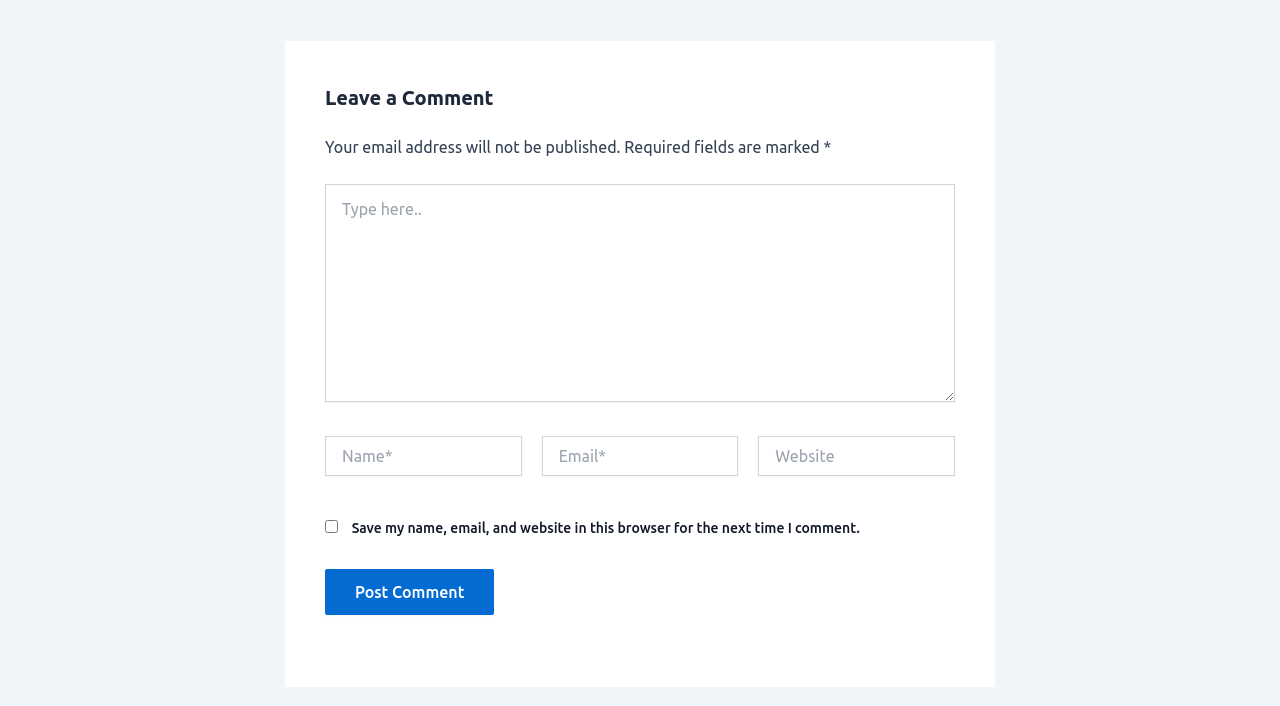What is the button at the bottom of the form for?
Please provide a single word or phrase based on the screenshot.

Post Comment